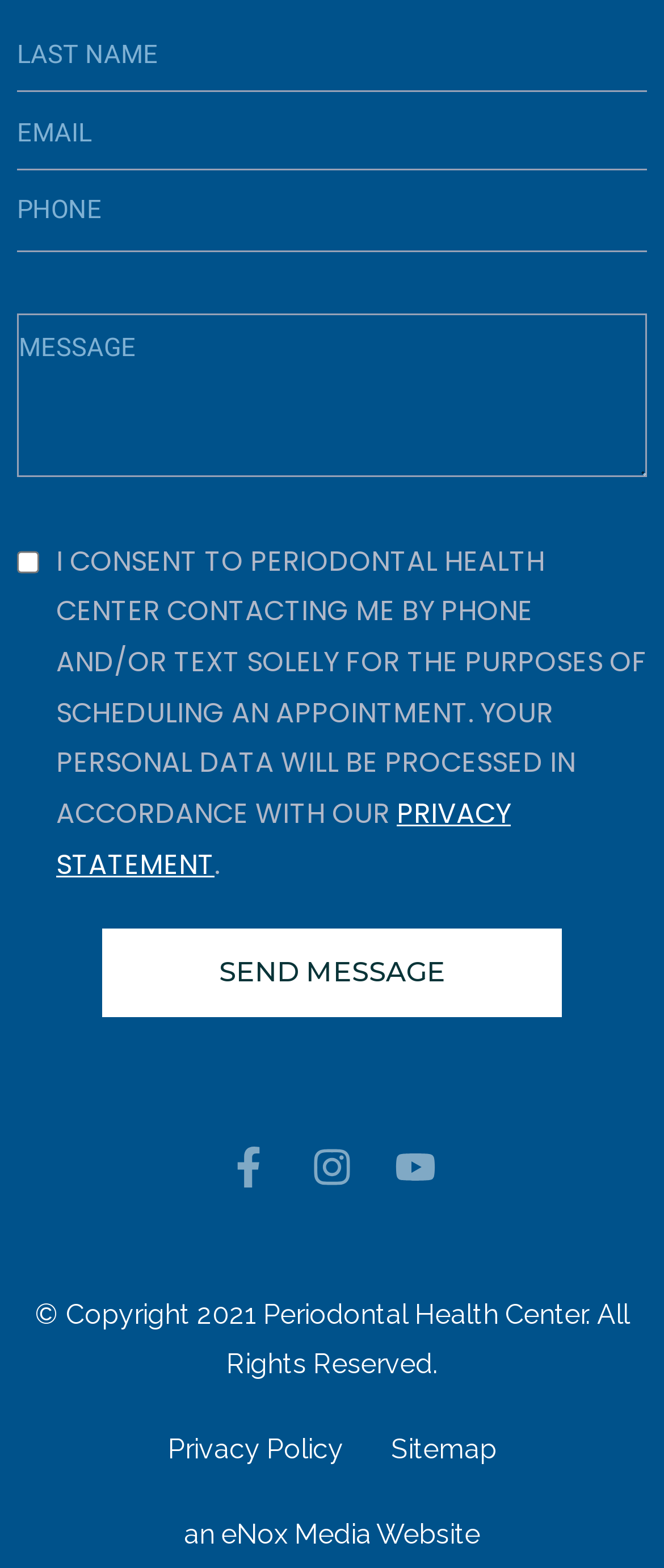Please specify the bounding box coordinates for the clickable region that will help you carry out the instruction: "Enter name".

None